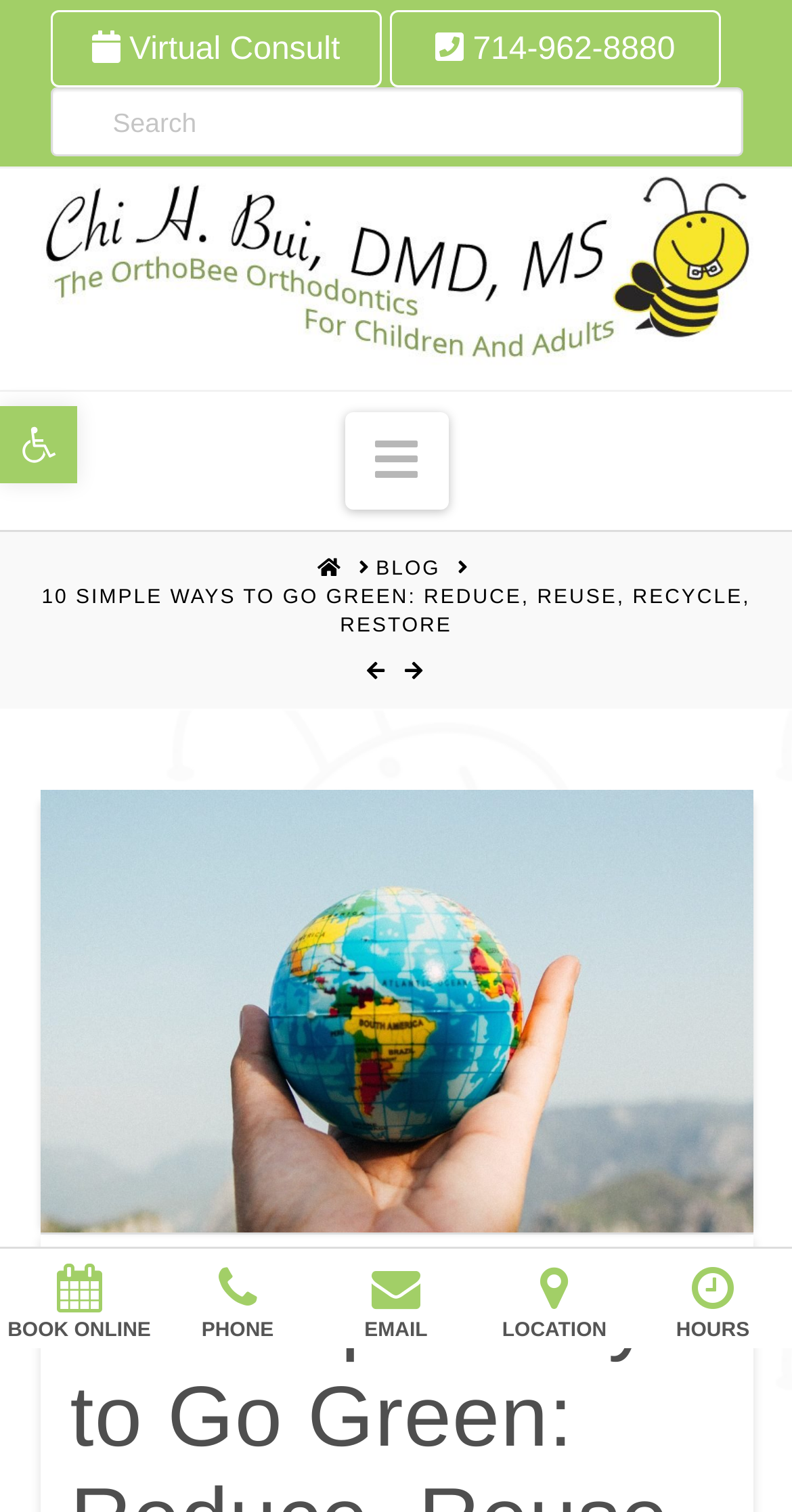What is the name of the orthodontist?
Please ensure your answer to the question is detailed and covers all necessary aspects.

The name of the orthodontist can be found in the title of the webpage, which is '10 simple ways to go green | Huntington Beach OrthoBee'.